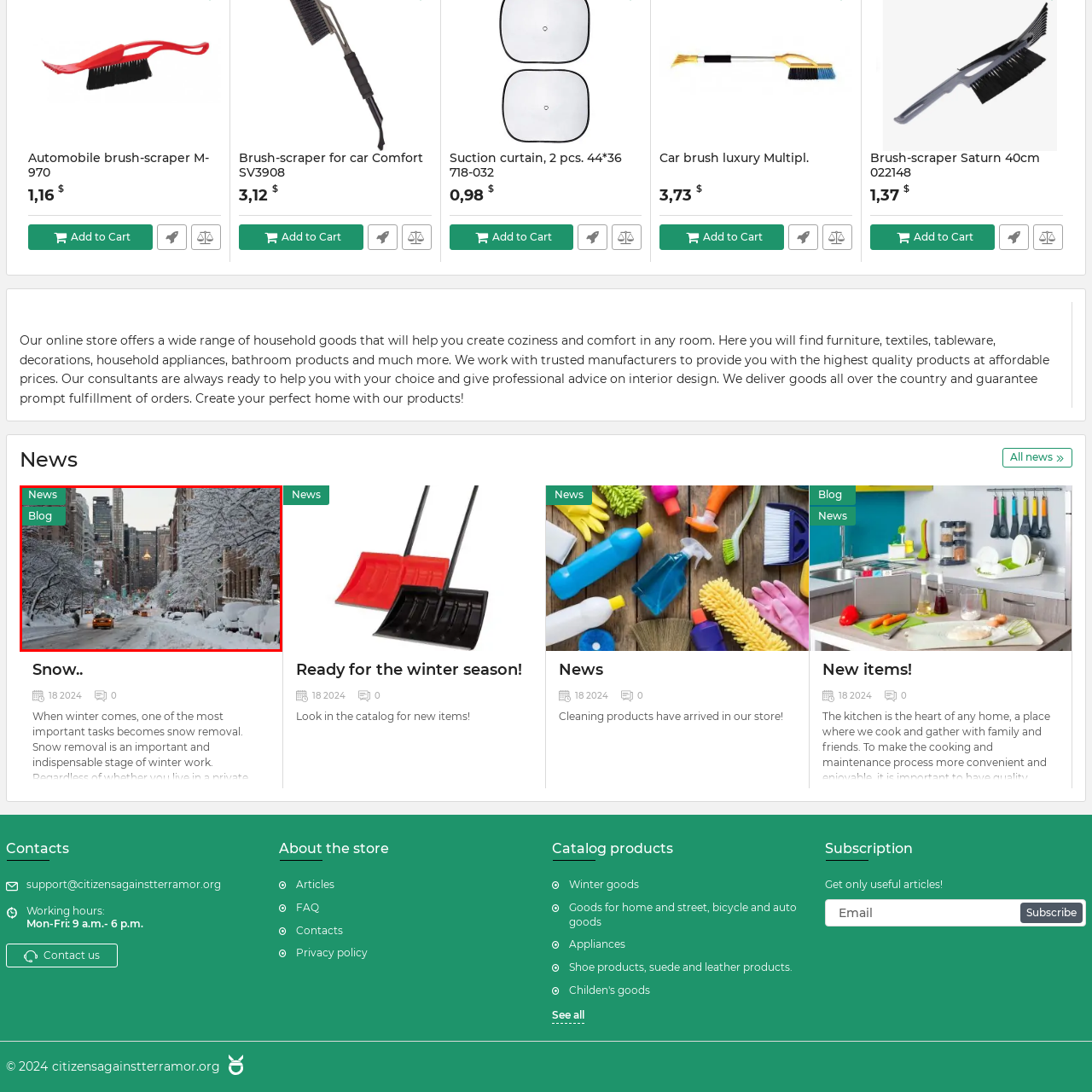Articulate a detailed description of the image enclosed by the red outline.

A serene winter scene captures a snow-covered city street. Flanked by snow-laden trees, the road is quiet, with a few yellow taxis navigating through the fresh snow. Tall buildings rise in the background, hinting at the bustling city life that typically thrives in this urban landscape. The image evokes a sense of calm and beauty, showcasing the transformation of the city under a blanket of snow, contrasting the usual noise and activity. This picturesque moment serves as a reminder of winter's enchanting grip on the urban environment.